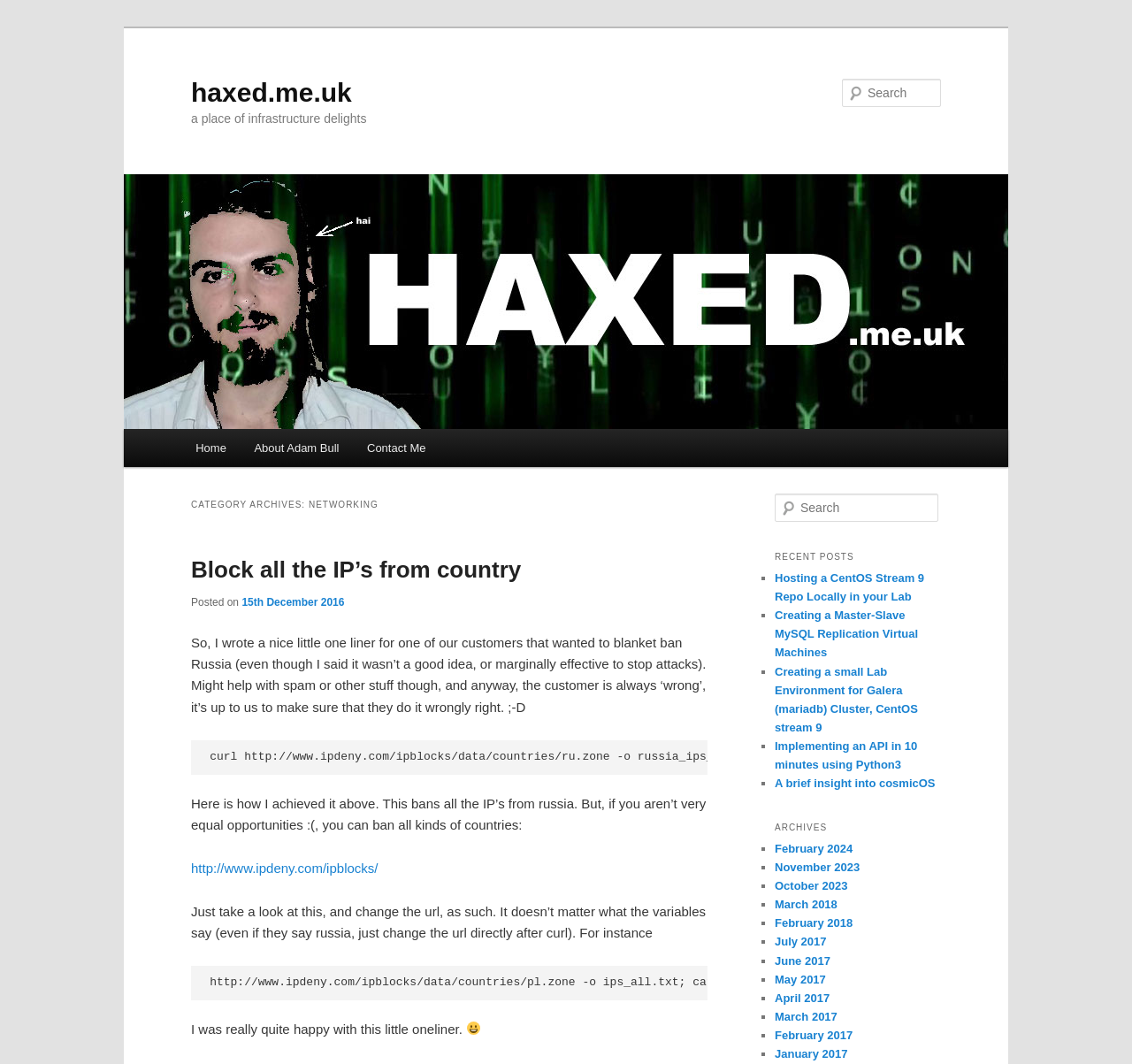Please provide a comprehensive answer to the question below using the information from the image: What is the format of the archive links?

The archive links are listed in the format 'Month Year', such as 'February 2024' and 'November 2023', which suggests that they are links to archived posts organized by month and year.